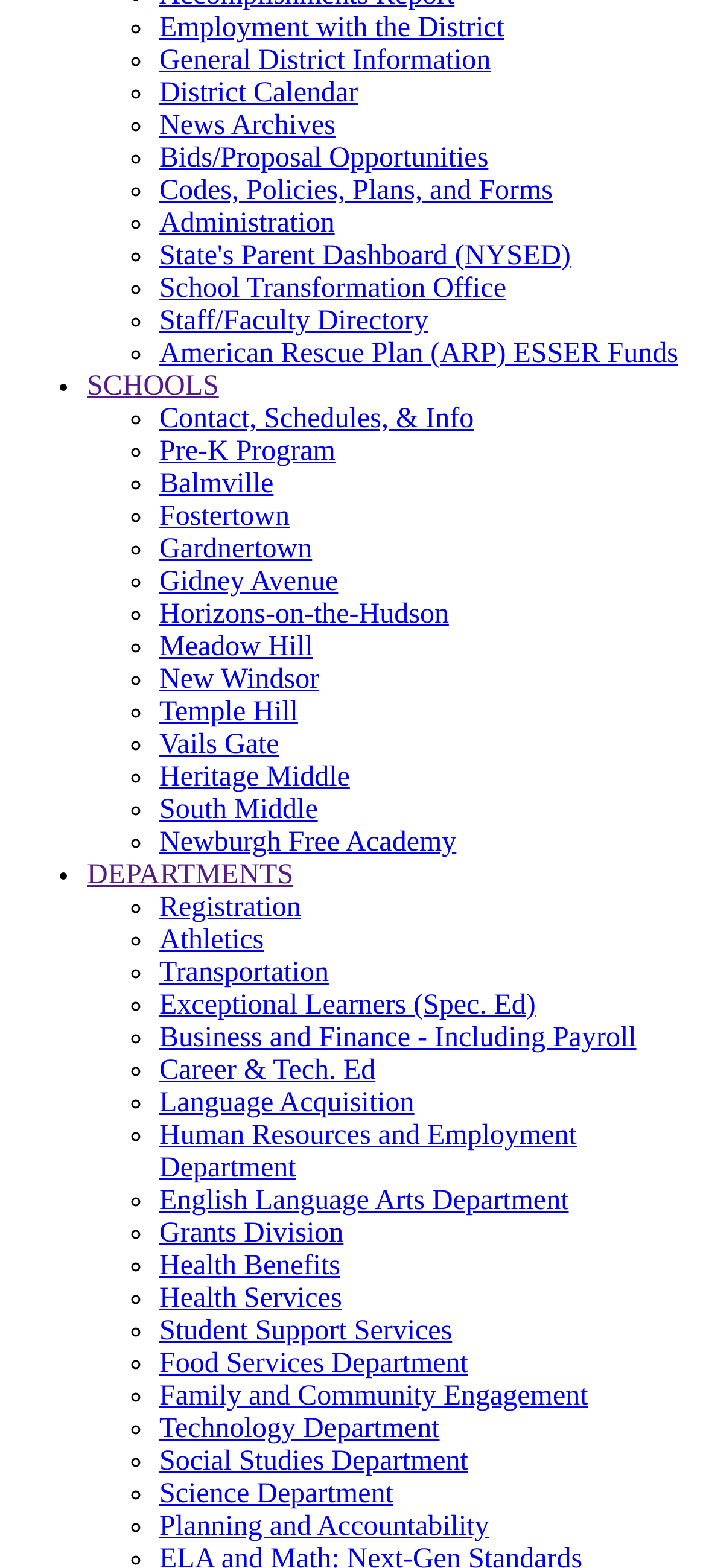Highlight the bounding box coordinates of the element that should be clicked to carry out the following instruction: "Click on Employment with the District". The coordinates must be given as four float numbers ranging from 0 to 1, i.e., [left, top, right, bottom].

[0.226, 0.008, 0.714, 0.028]